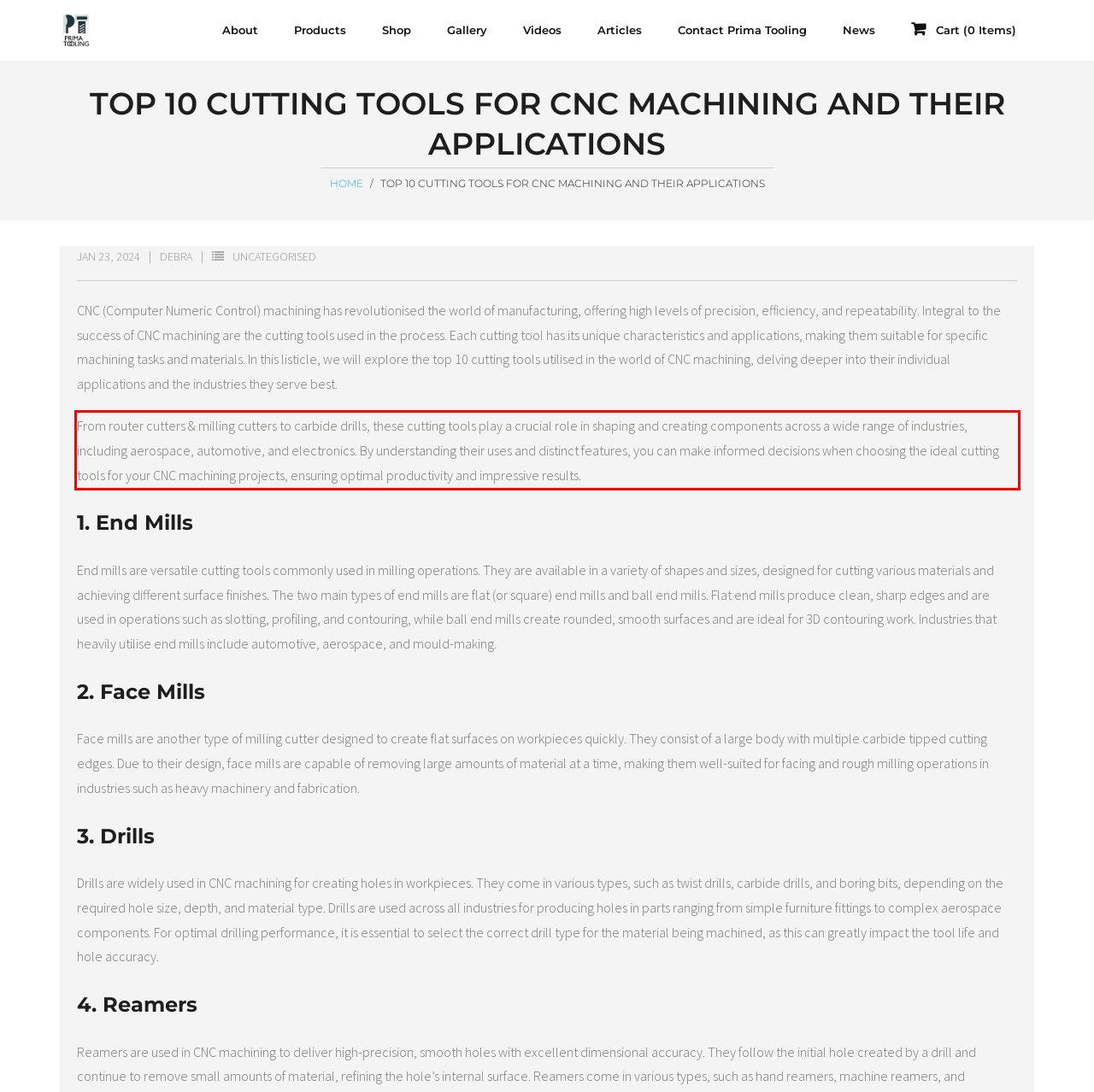Identify the text inside the red bounding box in the provided webpage screenshot and transcribe it.

From router cutters & milling cutters to carbide drills, these cutting tools play a crucial role in shaping and creating components across a wide range of industries, including aerospace, automotive, and electronics. By understanding their uses and distinct features, you can make informed decisions when choosing the ideal cutting tools for your CNC machining projects, ensuring optimal productivity and impressive results.